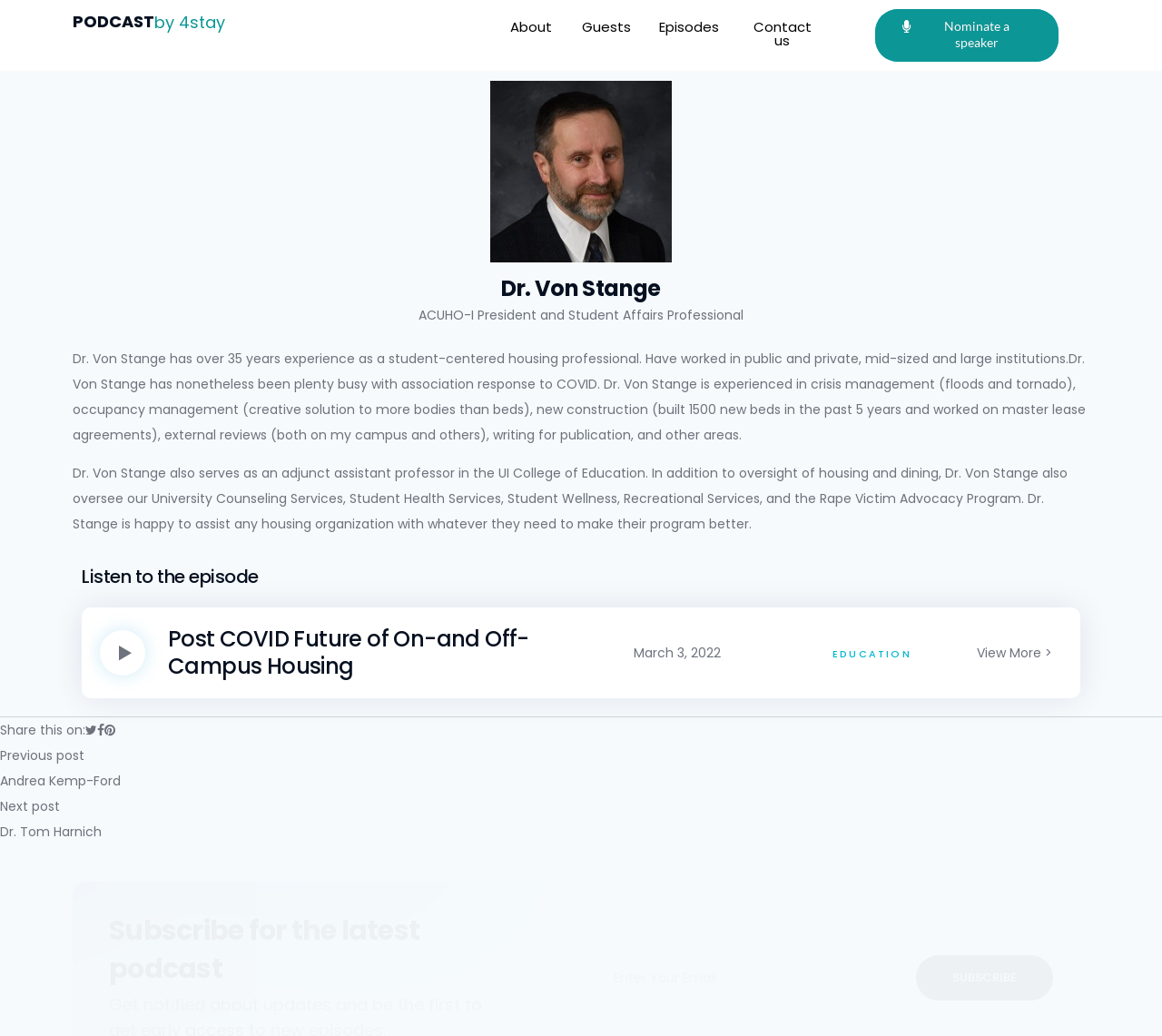Indicate the bounding box coordinates of the element that must be clicked to execute the instruction: "Subscribe for the latest podcast". The coordinates should be given as four float numbers between 0 and 1, i.e., [left, top, right, bottom].

[0.094, 0.88, 0.419, 0.954]